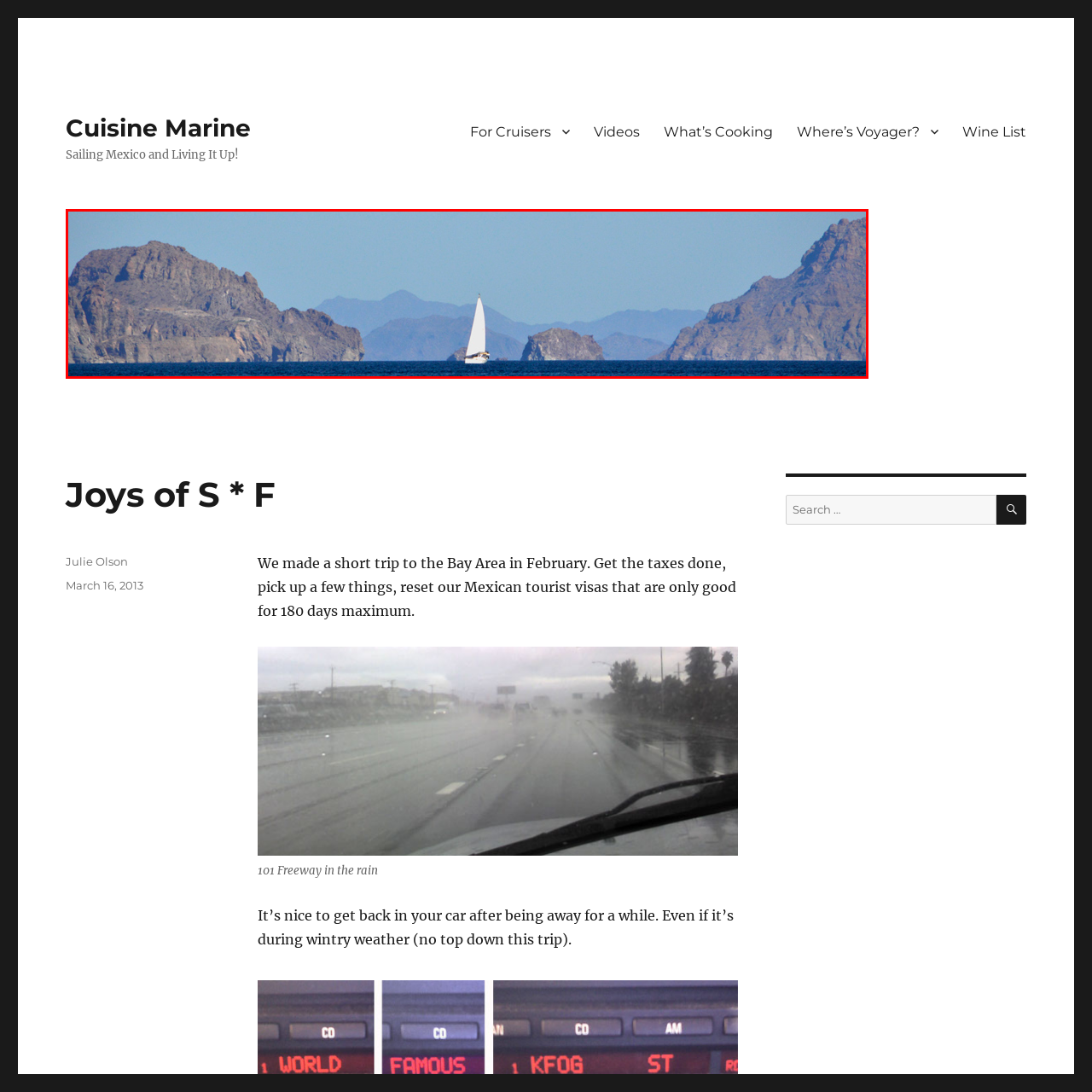Generate a meticulous caption for the image that is highlighted by the red boundary line.

The image captures a serene moment on the water, showcasing a solitary sailboat gliding gracefully across the calm sea. In the background, rugged mountain formations rise dramatically, creating a stunning contrast against the clear blue sky. This picturesque scene evokes a sense of tranquil exploration, reminiscent of adventures along the Mexican coastline. The image beautifully illustrates the joys of sailing and the natural beauty found in coastal regions, inviting viewers to appreciate the peaceful blend of land and sea.